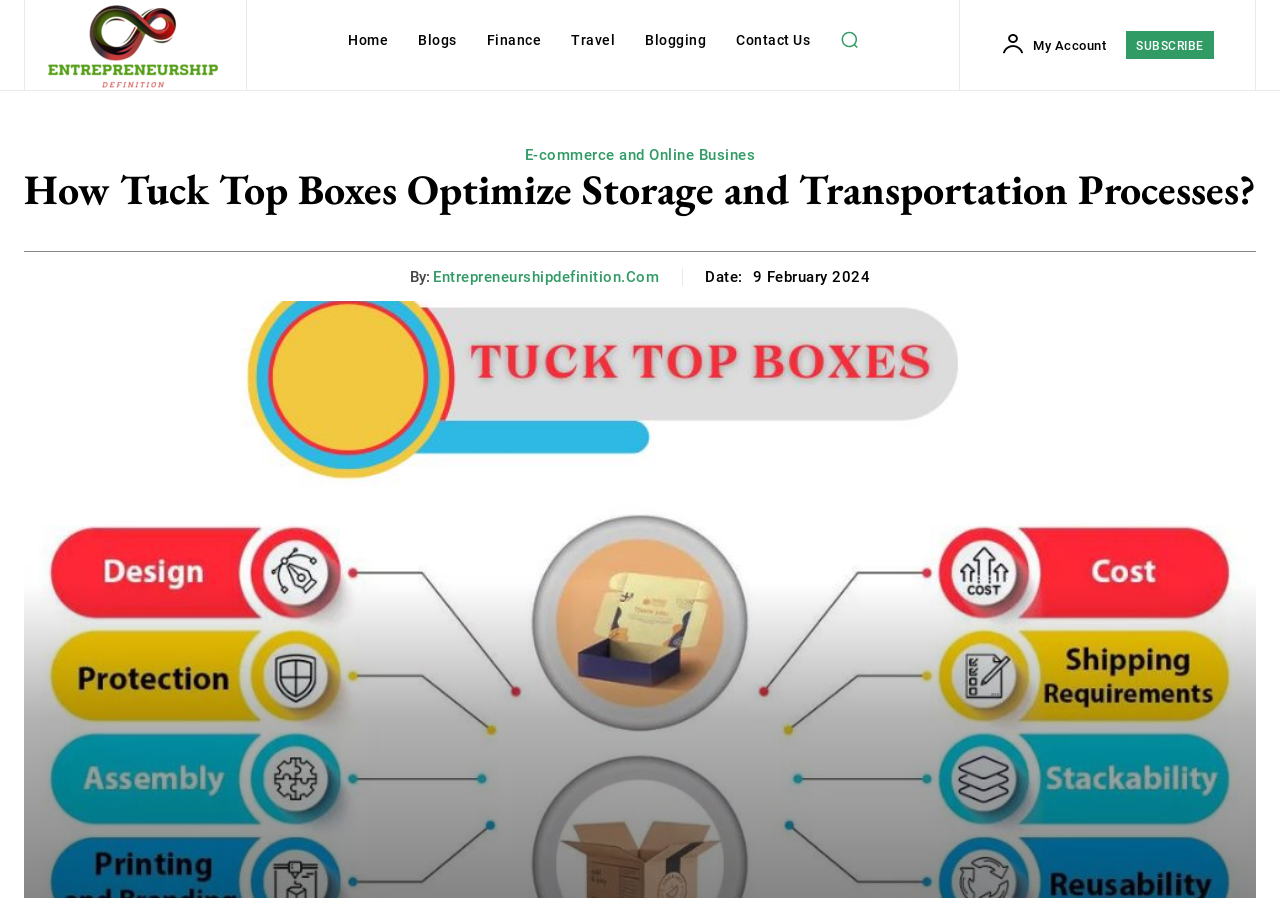What is the text above the date of the article?
Refer to the image and give a detailed answer to the query.

I found the text by looking at the static text element which is located above the date '9 February 2024' and next to the link 'Entrepreneurshipdefinition.Com'.